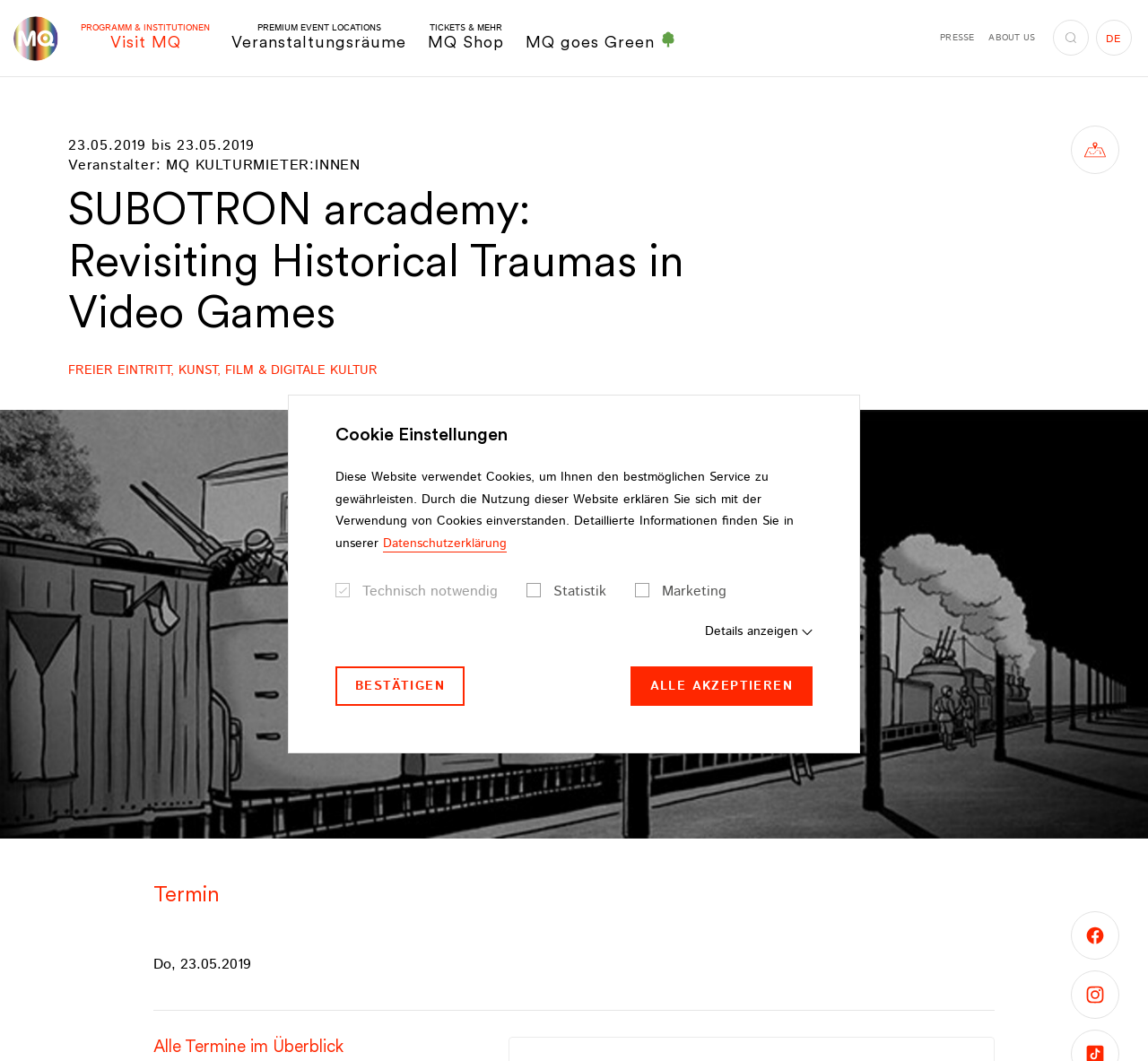What is the purpose of the cookies on this website?
Answer the question with a thorough and detailed explanation.

I found the answer by looking at the StaticText element with the text 'Diese Website verwendet Cookies, um Ihnen den bestmöglichen Service zu gewährleisten.' which explains the purpose of the cookies on this website.